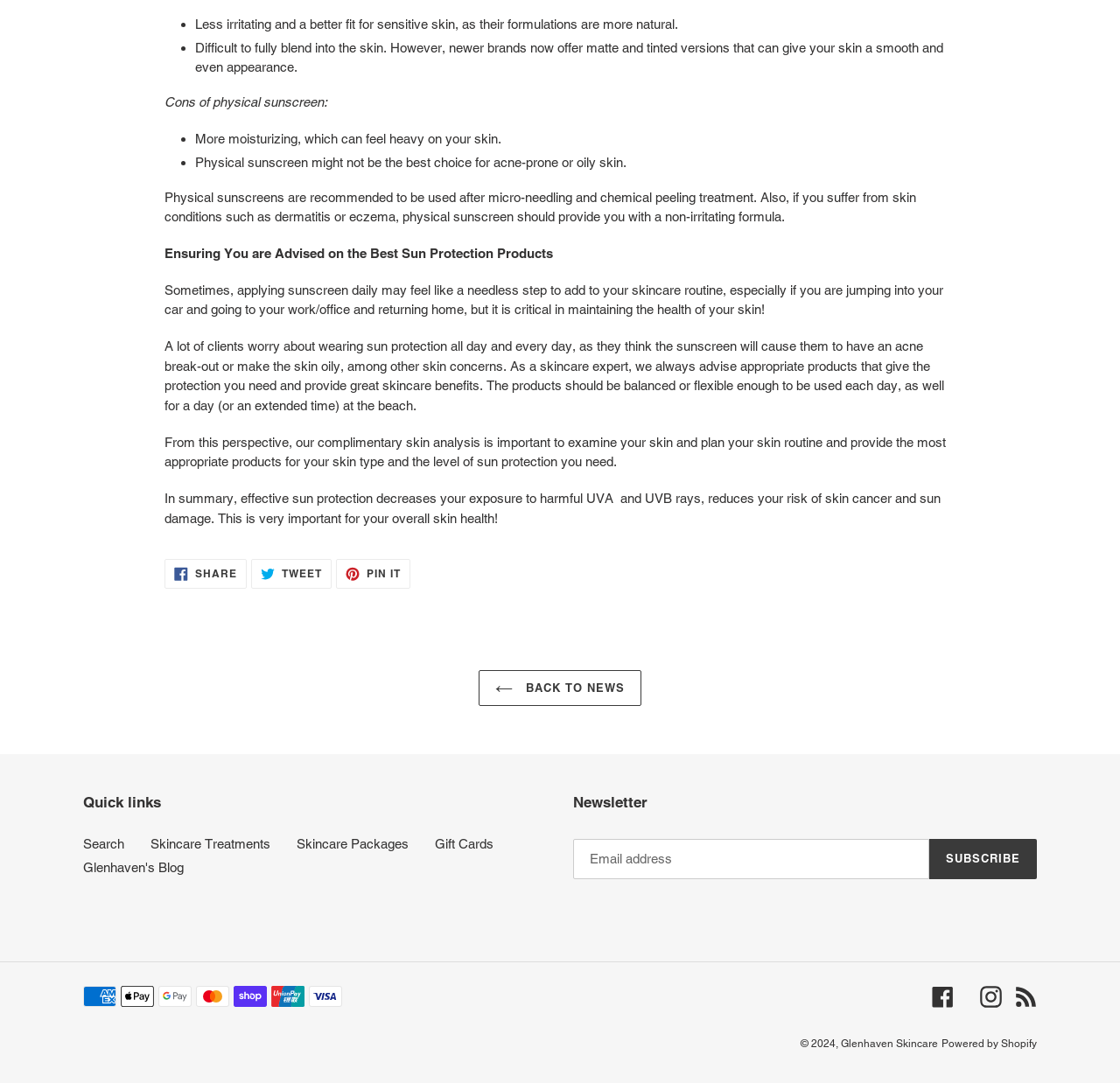Please find the bounding box coordinates of the element that must be clicked to perform the given instruction: "Search". The coordinates should be four float numbers from 0 to 1, i.e., [left, top, right, bottom].

[0.074, 0.772, 0.111, 0.786]